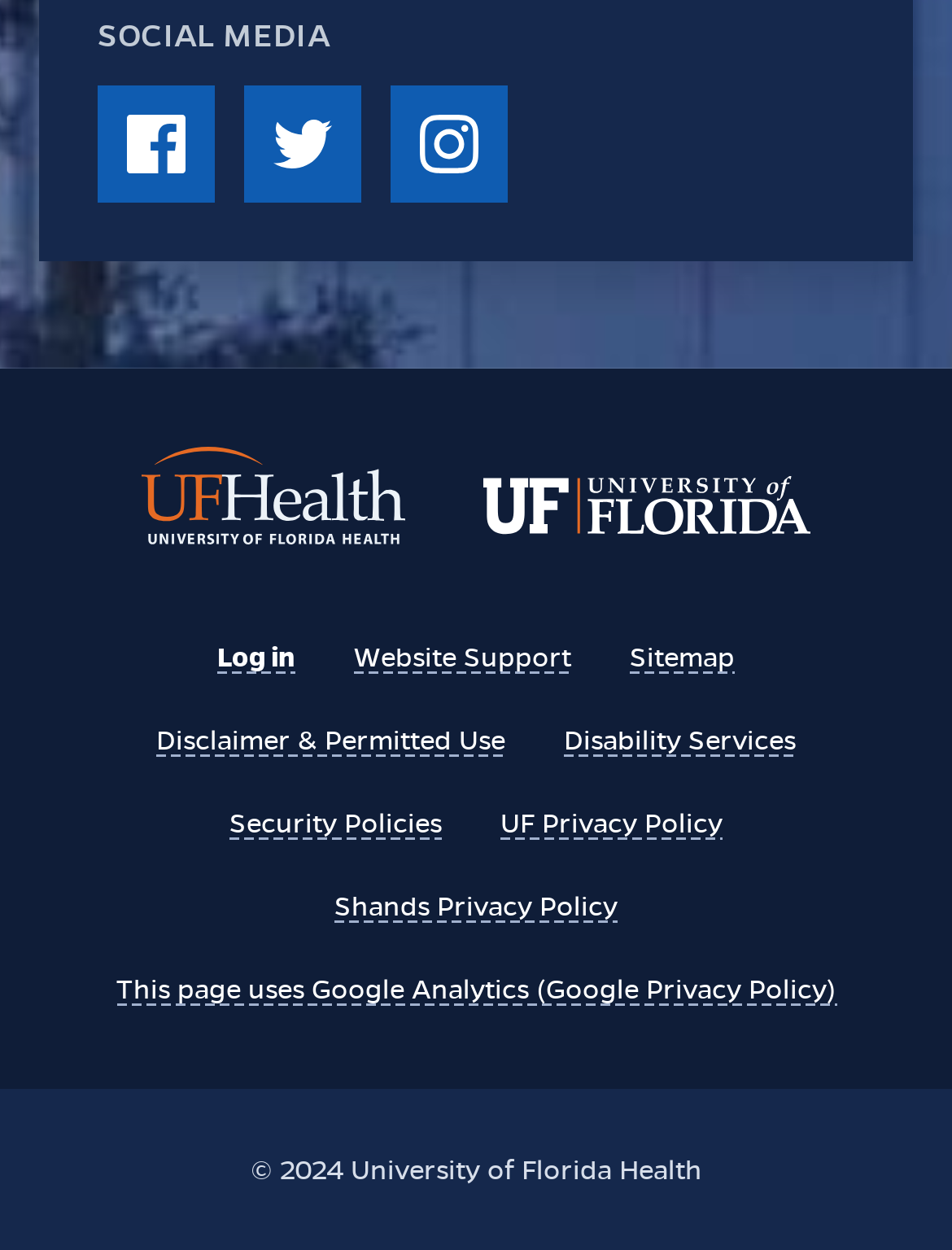Provide a brief response to the question below using a single word or phrase: 
How many links are there in the footer?

9